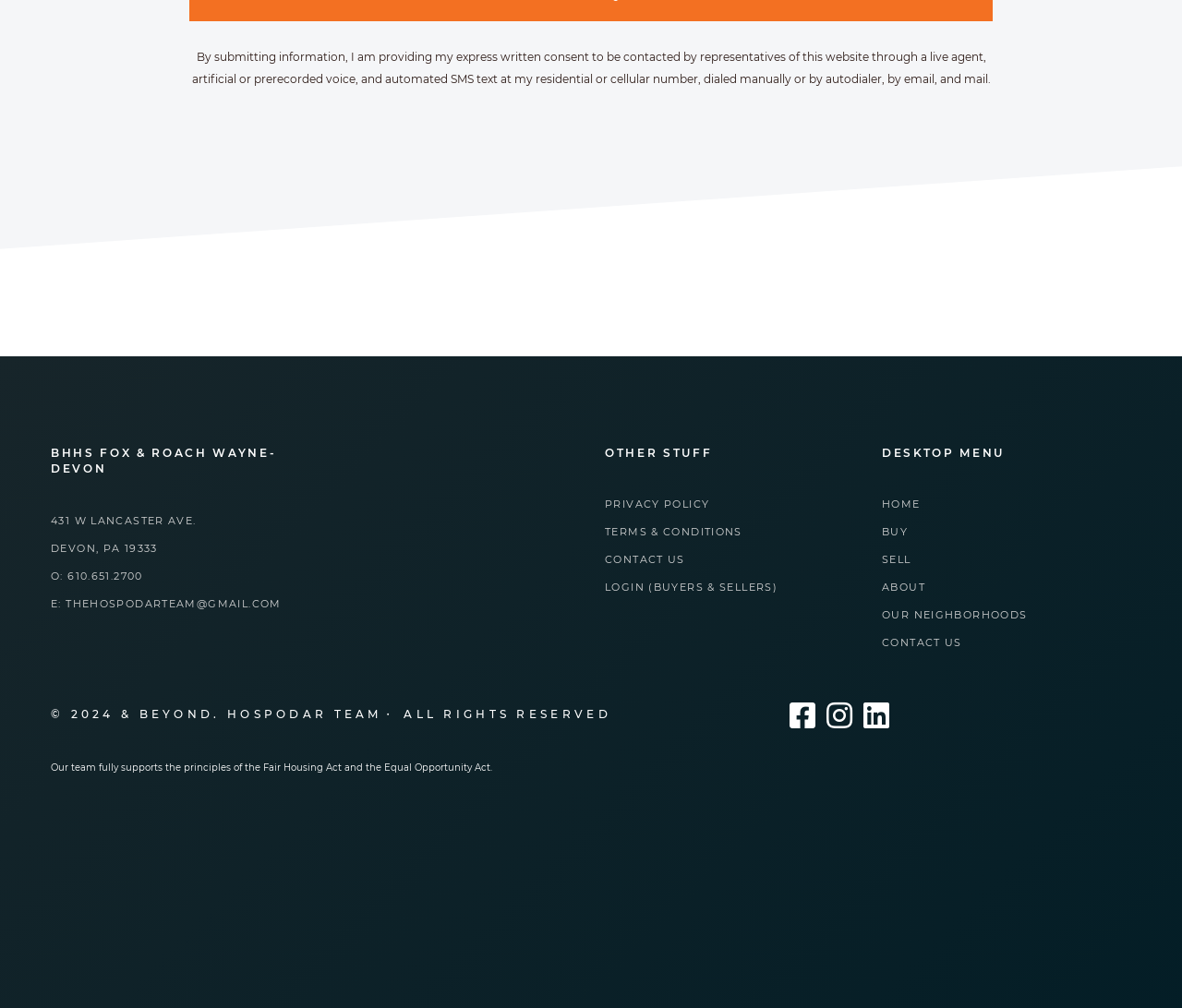Find the bounding box of the UI element described as follows: "Login (Buyers & Sellers)".

[0.512, 0.576, 0.658, 0.589]